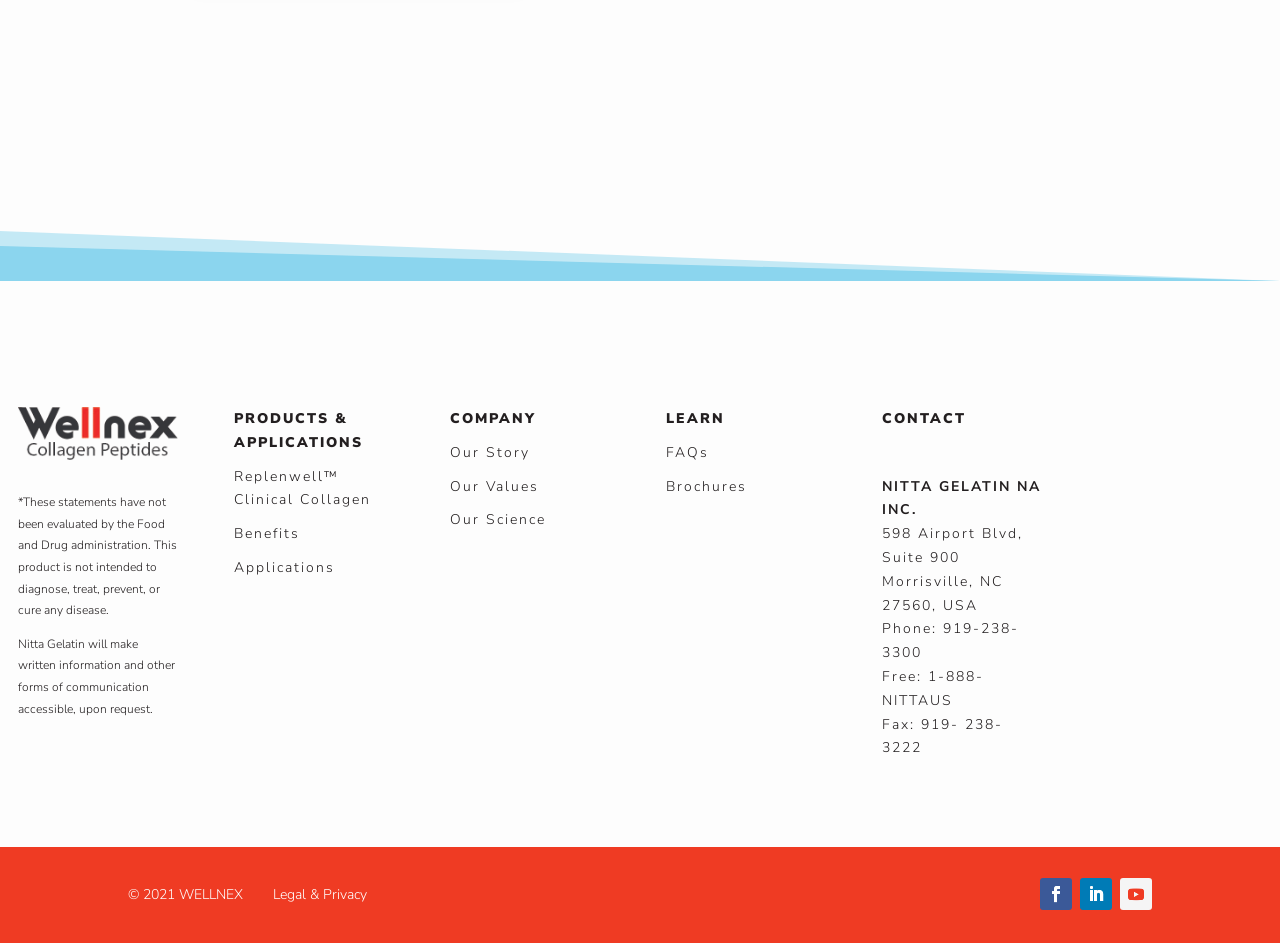Find the bounding box coordinates for the area you need to click to carry out the instruction: "Donate to the LEATHER & LGBTQ Cultural District". The coordinates should be four float numbers between 0 and 1, indicated as [left, top, right, bottom].

None